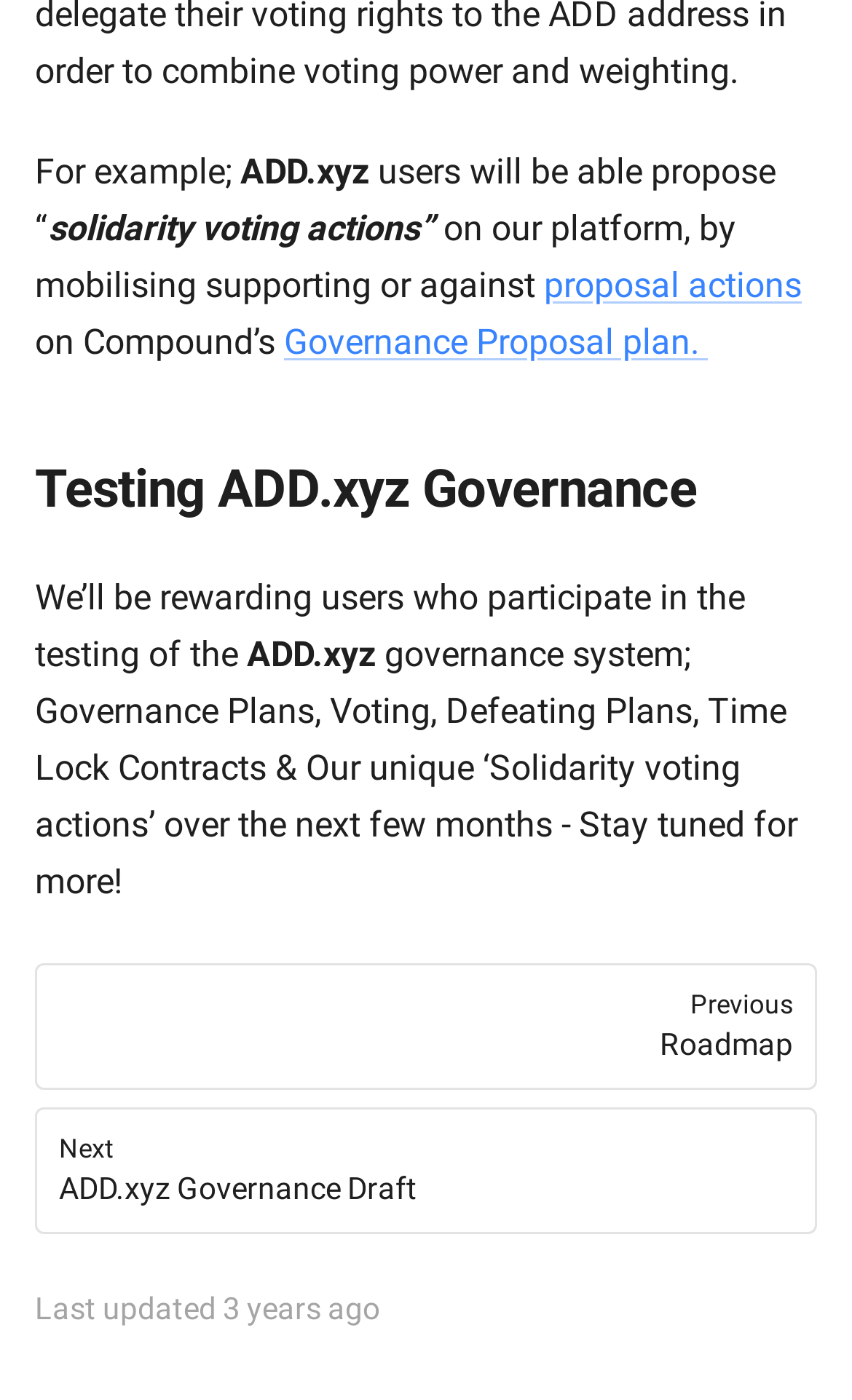What is the date of the last update?
Please provide a comprehensive answer based on the visual information in the image.

The date of the last update is mentioned at the bottom of the page as 'Last updated 3/16/2021, 4:10:08 PM'.